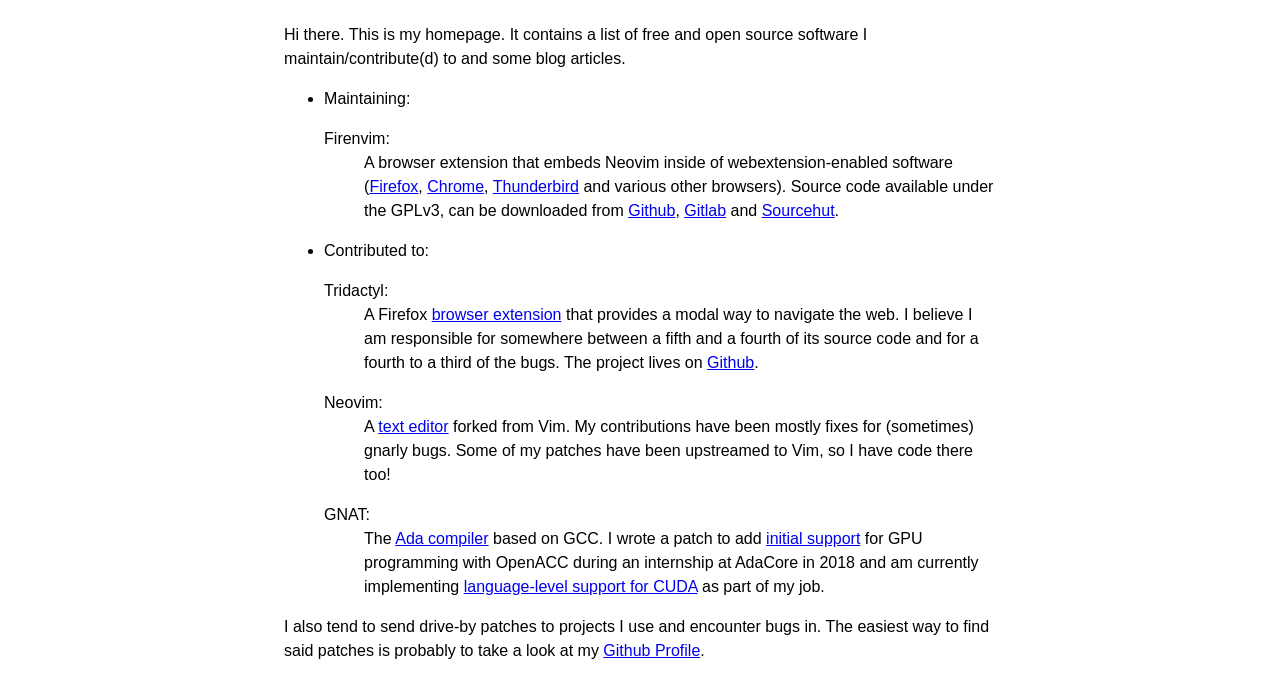Please identify the bounding box coordinates of where to click in order to follow the instruction: "Check out Tridactyl".

[0.337, 0.447, 0.439, 0.472]